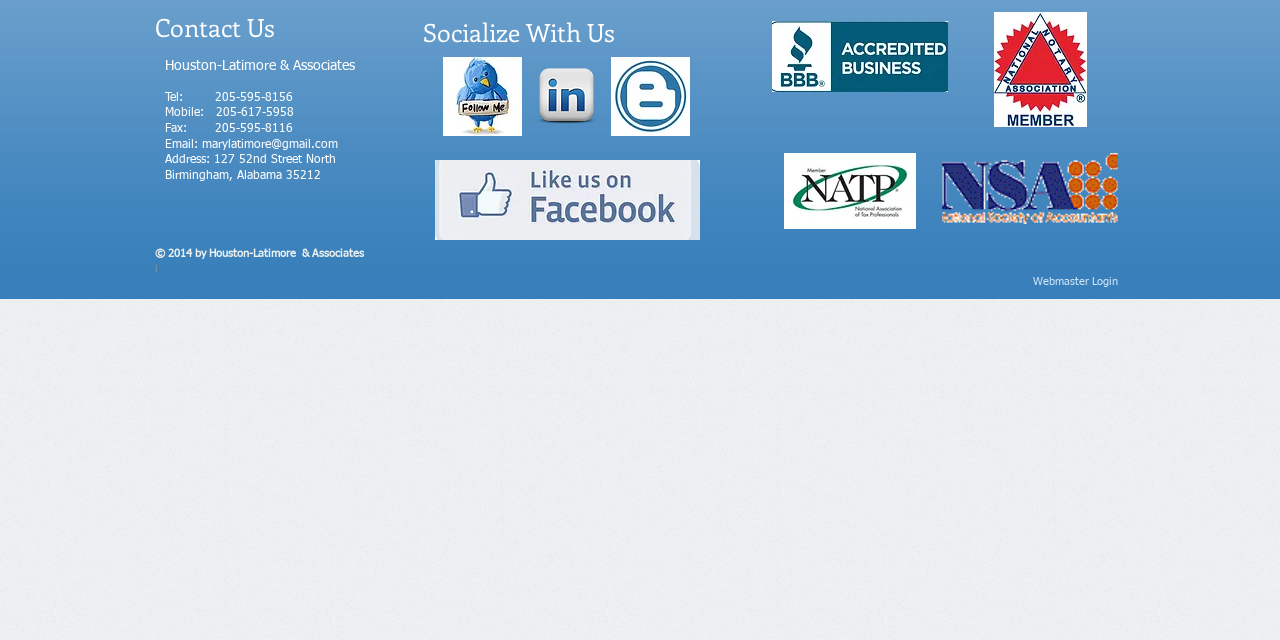Given the description: "Webmaster Login", determine the bounding box coordinates of the UI element. The coordinates should be formatted as four float numbers between 0 and 1, [left, top, right, bottom].

[0.805, 0.425, 0.875, 0.457]